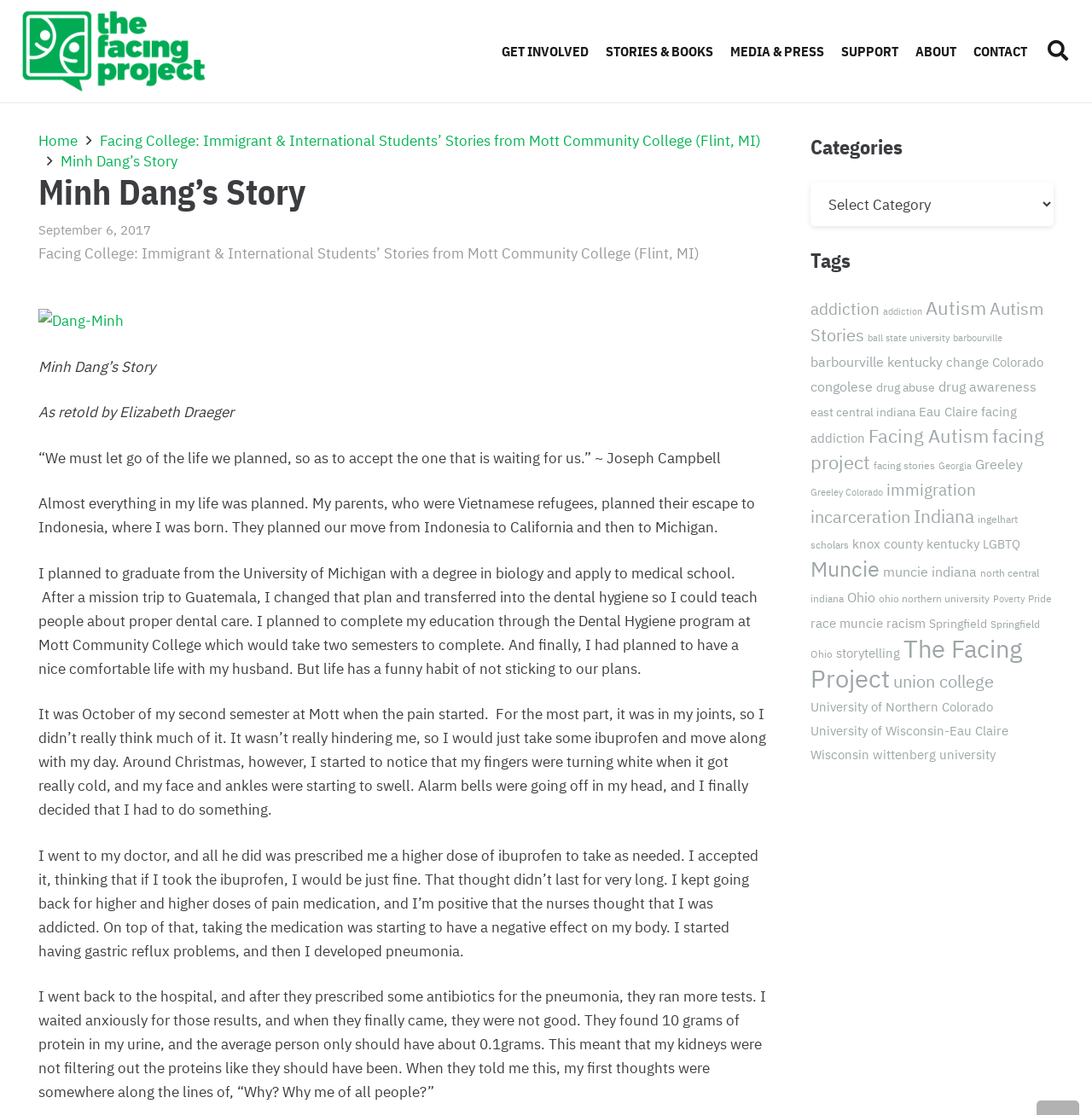Locate and provide the bounding box coordinates for the HTML element that matches this description: "facing addiction".

[0.742, 0.362, 0.931, 0.4]